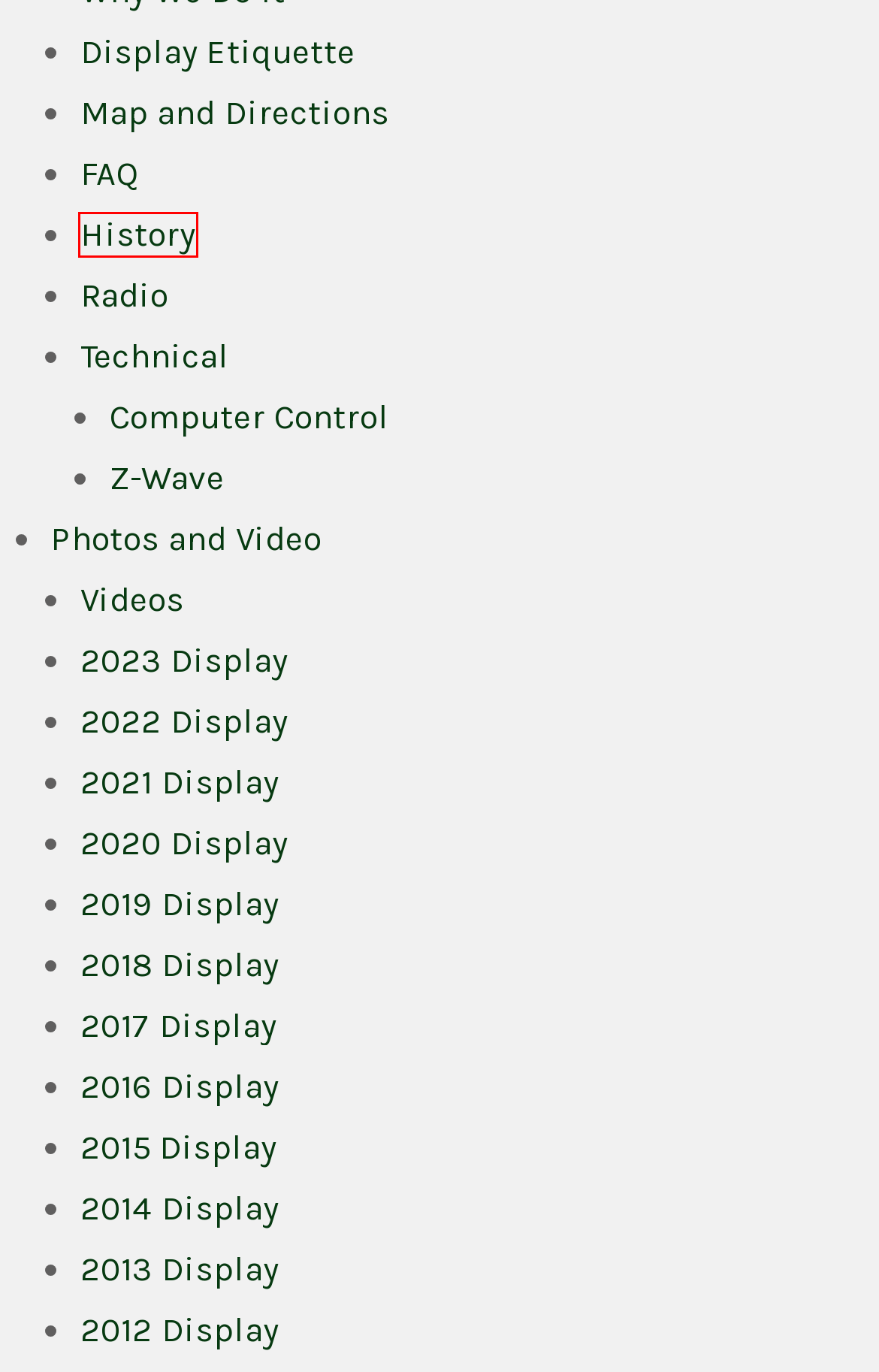You are presented with a screenshot of a webpage with a red bounding box. Select the webpage description that most closely matches the new webpage after clicking the element inside the red bounding box. The options are:
A. 2014 Display - Plymouth Lights
B. 2018 Display - Plymouth Lights
C. Computer Control - Plymouth Lights
D. Technical - Plymouth Lights
E. History - Plymouth Lights
F. Videos - Plymouth Lights
G. 2023 Display - Plymouth Lights
H. FAQ - Plymouth Lights

E